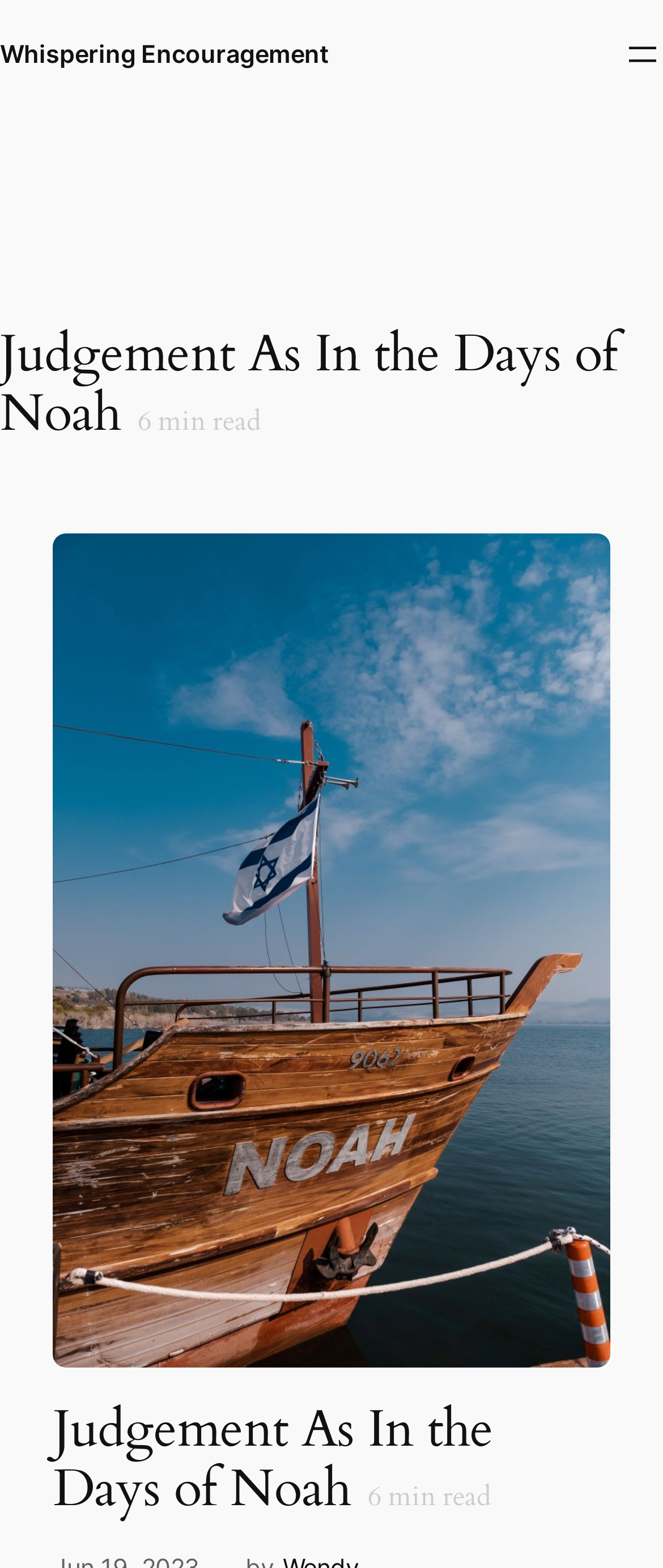Refer to the screenshot and answer the following question in detail:
What is the name of the website?

I determined the name of the website by looking at the heading element with the text 'Whispering Encouragement' which is a child of the root element.